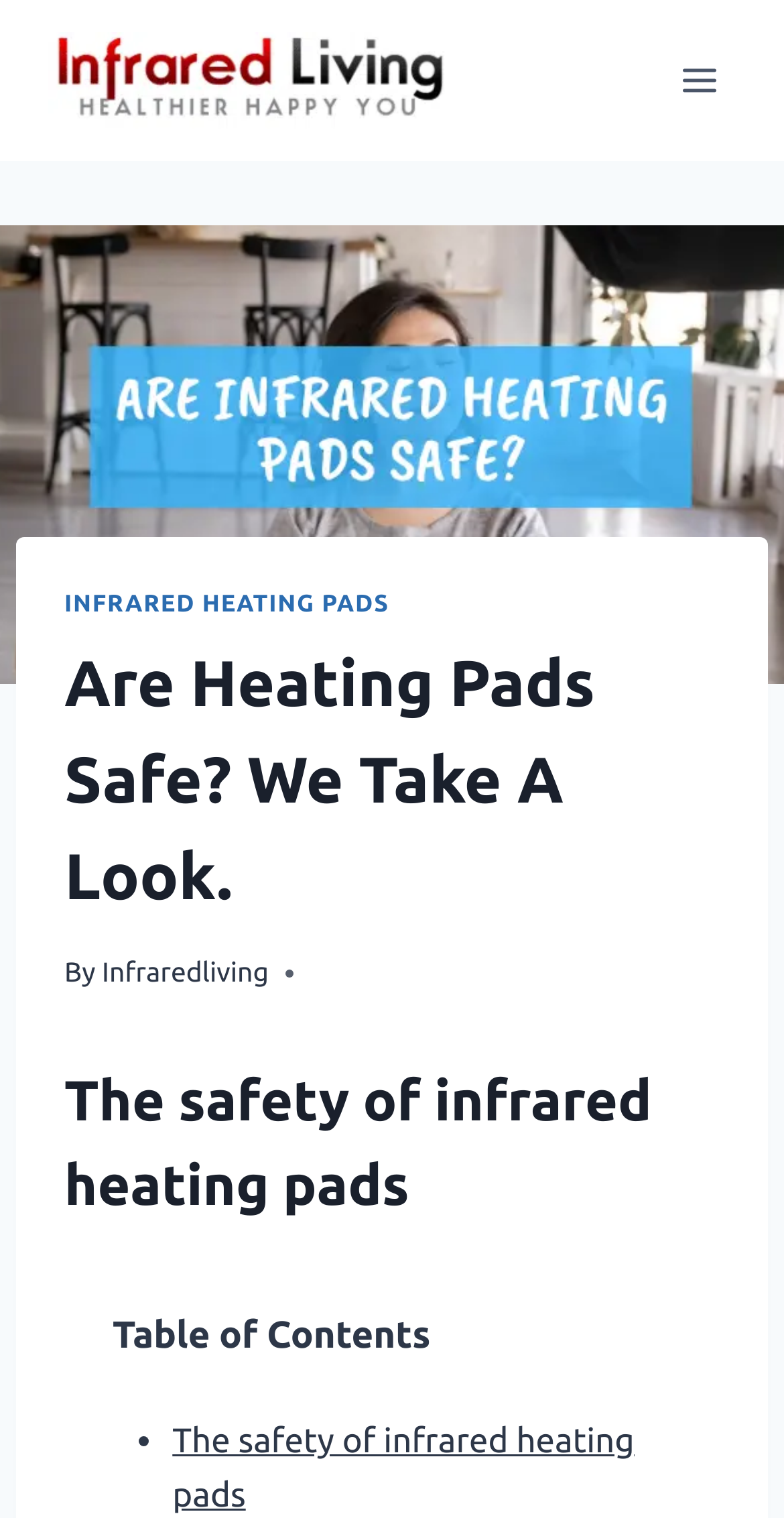Please provide the bounding box coordinate of the region that matches the element description: Toggle Menu. Coordinates should be in the format (top-left x, top-left y, bottom-right x, bottom-right y) and all values should be between 0 and 1.

[0.844, 0.032, 0.938, 0.074]